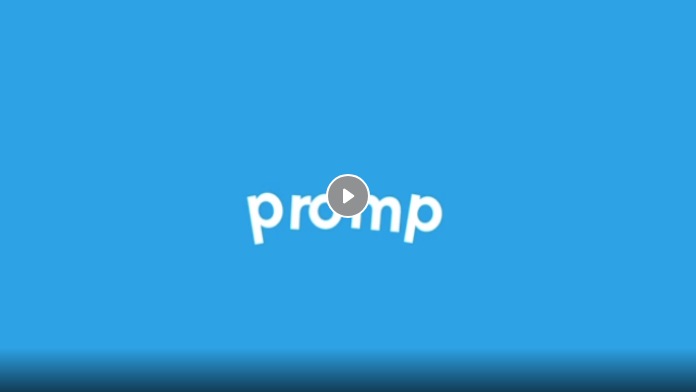Answer briefly with one word or phrase:
When should the child be during the massage?

awake